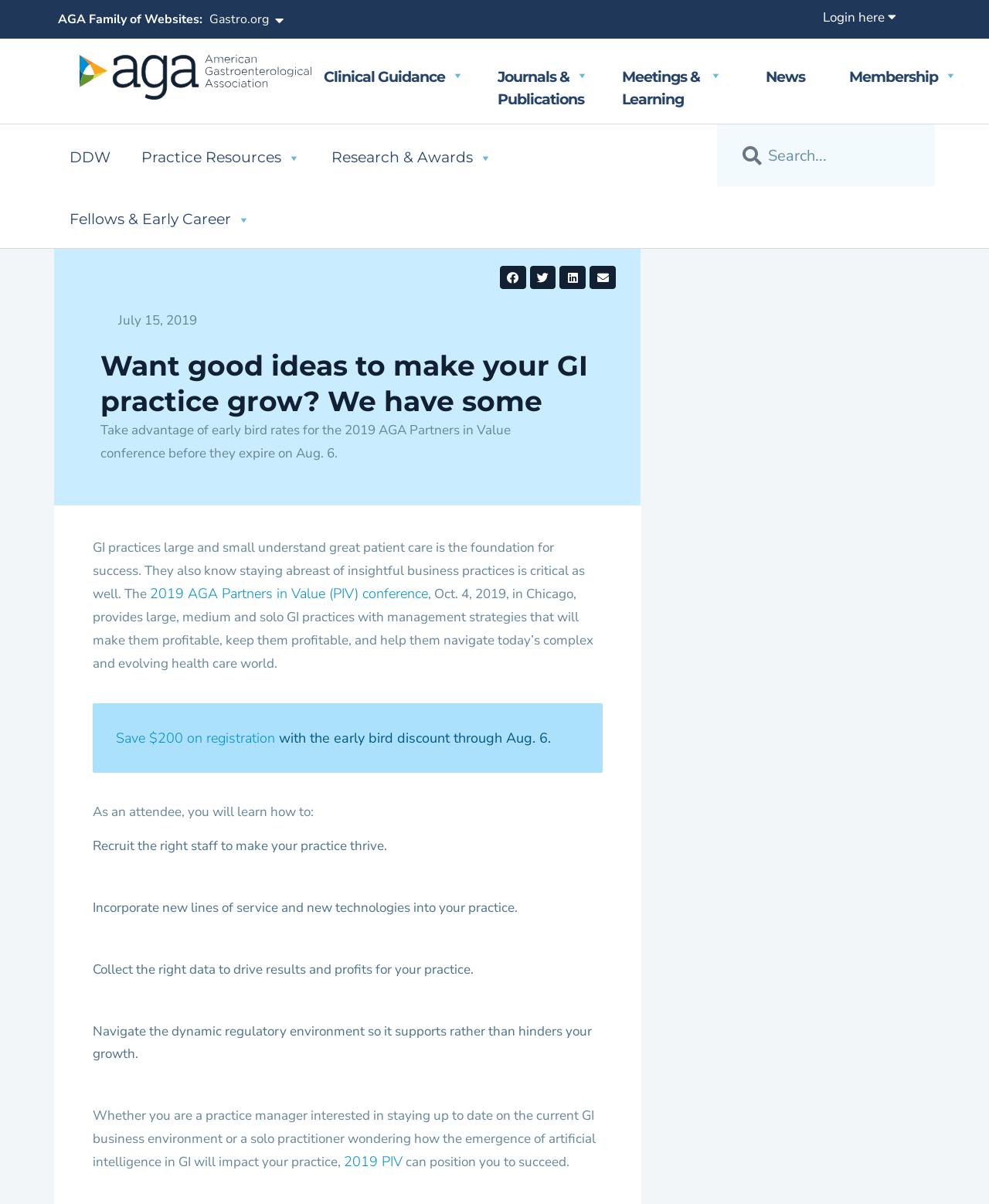Locate the bounding box coordinates of the area to click to fulfill this instruction: "Contact us". The bounding box should be presented as four float numbers between 0 and 1, in the order [left, top, right, bottom].

None